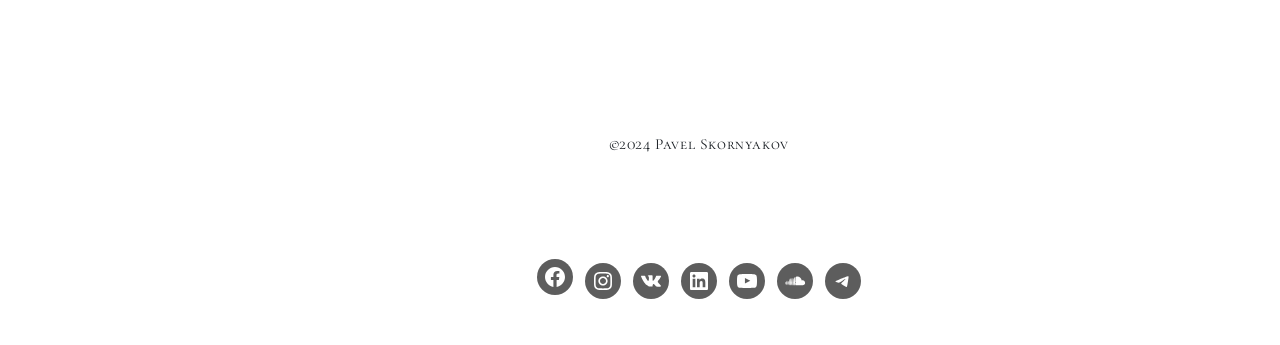Find the bounding box of the element with the following description: "YouTube". The coordinates must be four float numbers between 0 and 1, formatted as [left, top, right, bottom].

[0.569, 0.763, 0.597, 0.867]